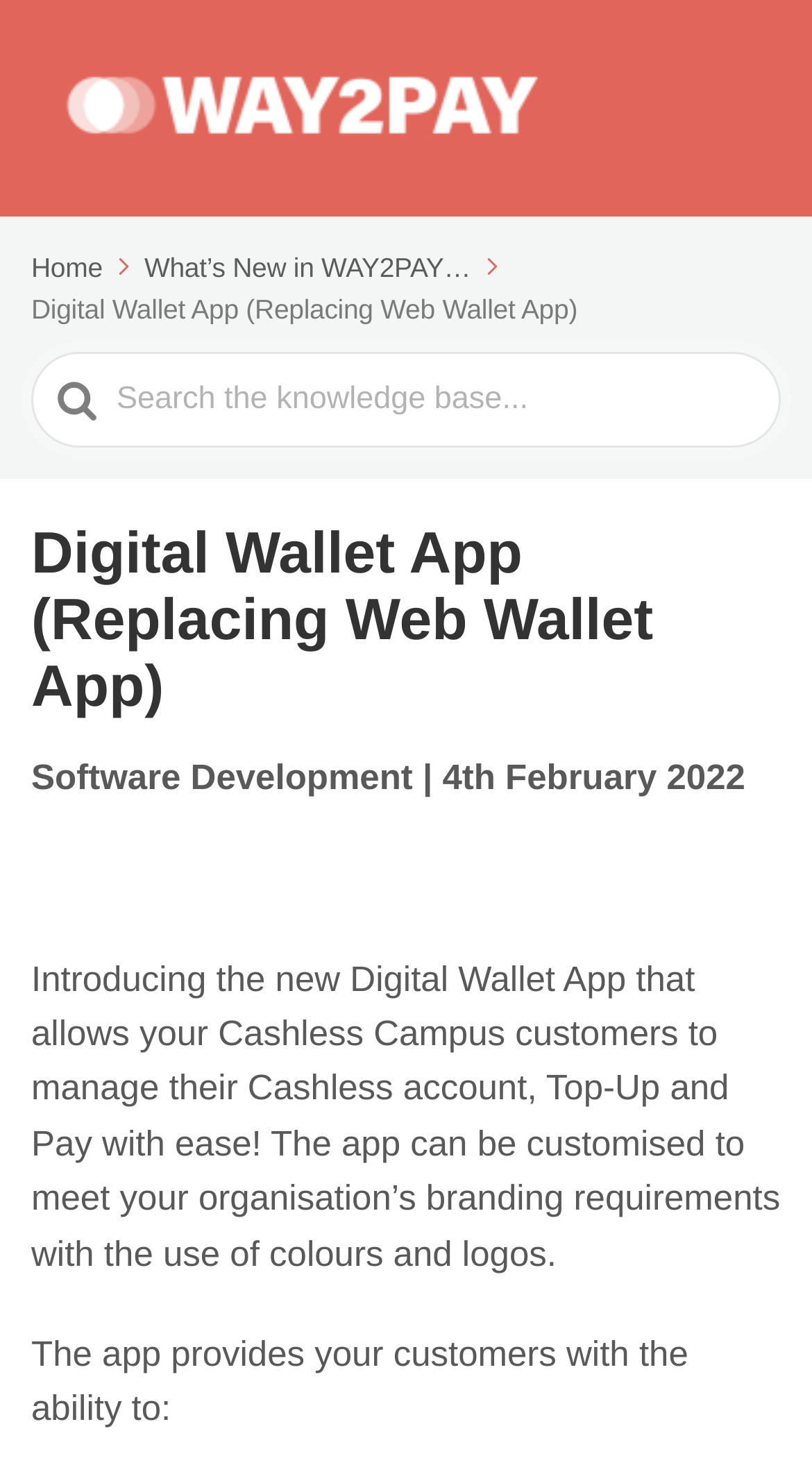Please provide the main heading of the webpage content.

Digital Wallet App (Replacing Web Wallet App)